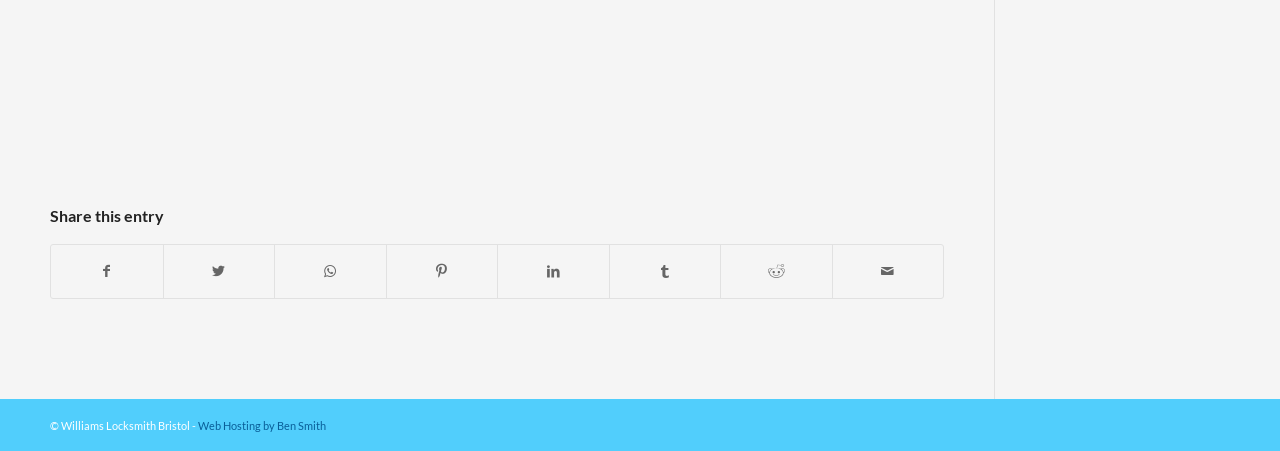What is the purpose of the links at the top?
Using the screenshot, give a one-word or short phrase answer.

Sharing